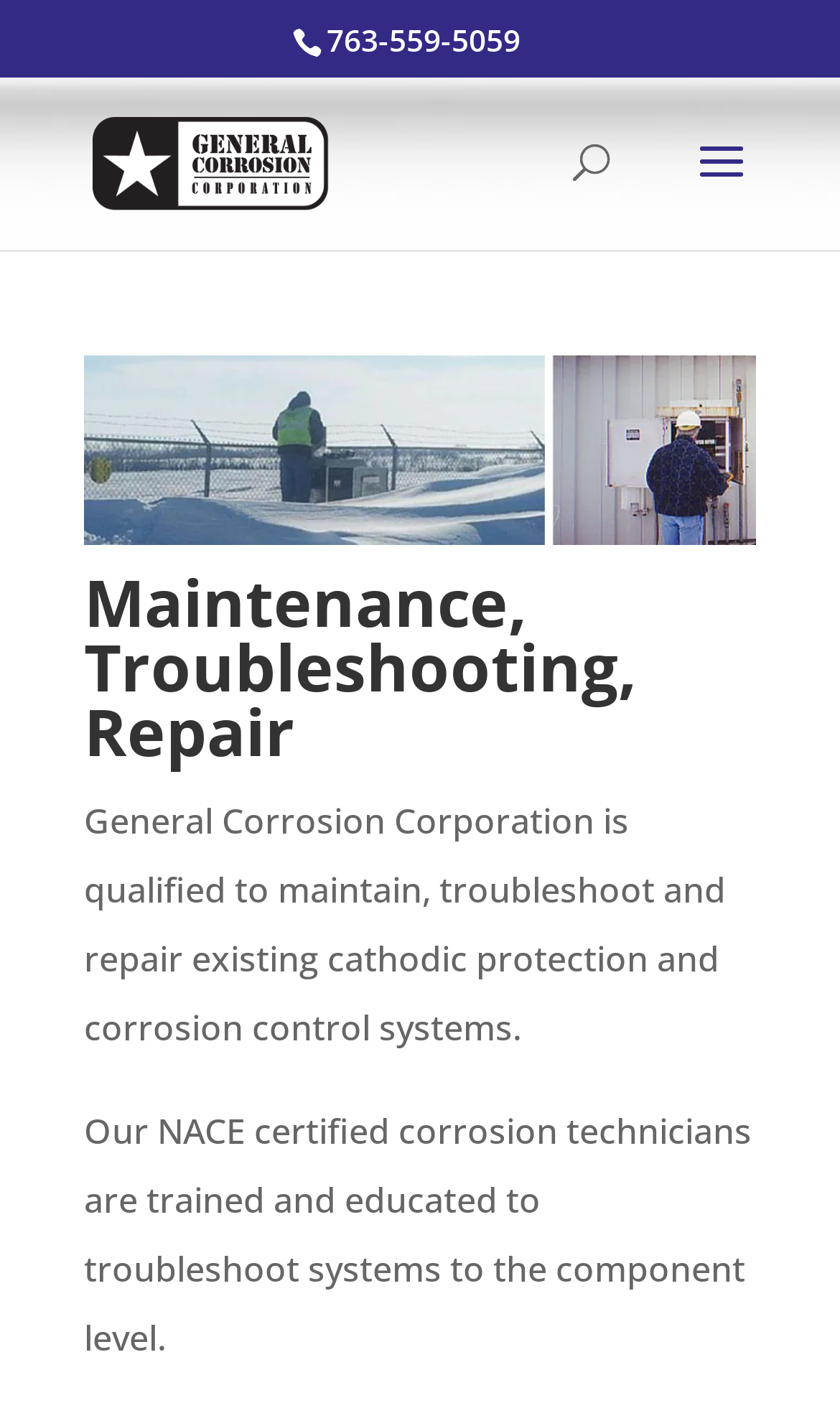Provide the bounding box coordinates of the HTML element this sentence describes: "name="s" placeholder="Search …" title="Search for:"". The bounding box coordinates consist of four float numbers between 0 and 1, i.e., [left, top, right, bottom].

[0.463, 0.054, 0.823, 0.057]